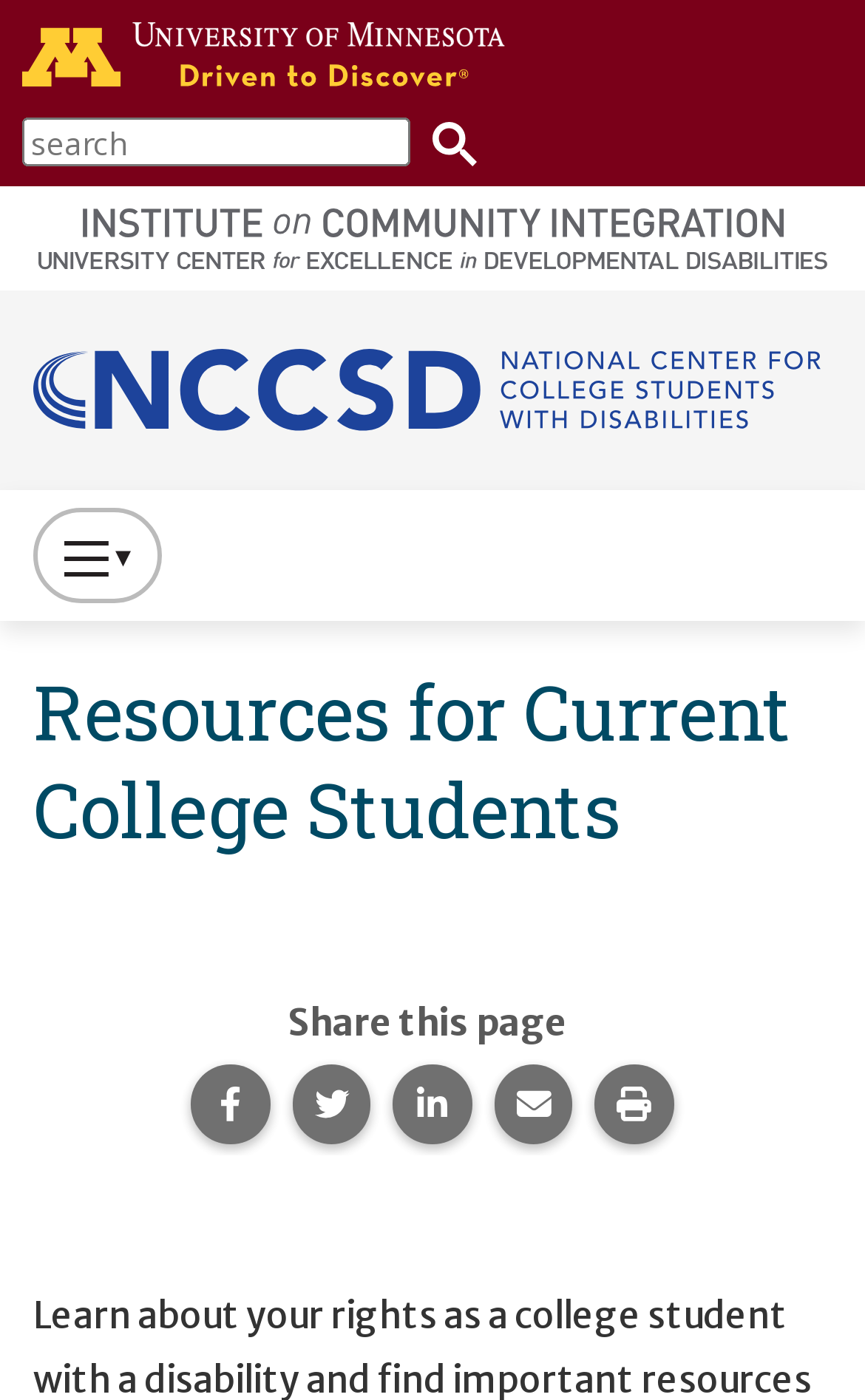Summarize the contents and layout of the webpage in detail.

The webpage is dedicated to providing resources for current college students with disabilities. At the top left corner, there is a link to the University of Minnesota home page, accompanied by a University of Minnesota logo. Next to it, there is a search bar with a "Search" button, which has a small search icon. 

Below the search bar, there are three links to different institutions: Institute on Community Integration, University Center on Excellence in Developmental Disability, and National Center for College Students with Disabilities (NCCSD). Each link has a corresponding image. 

The main navigation menu is located below these links, spanning the entire width of the page. The menu includes a button to toggle the website's primary navigation. When expanded, the menu displays a heading "Resources for Current College Students" and several links to share the page on various social media platforms, as well as an option to print the page.